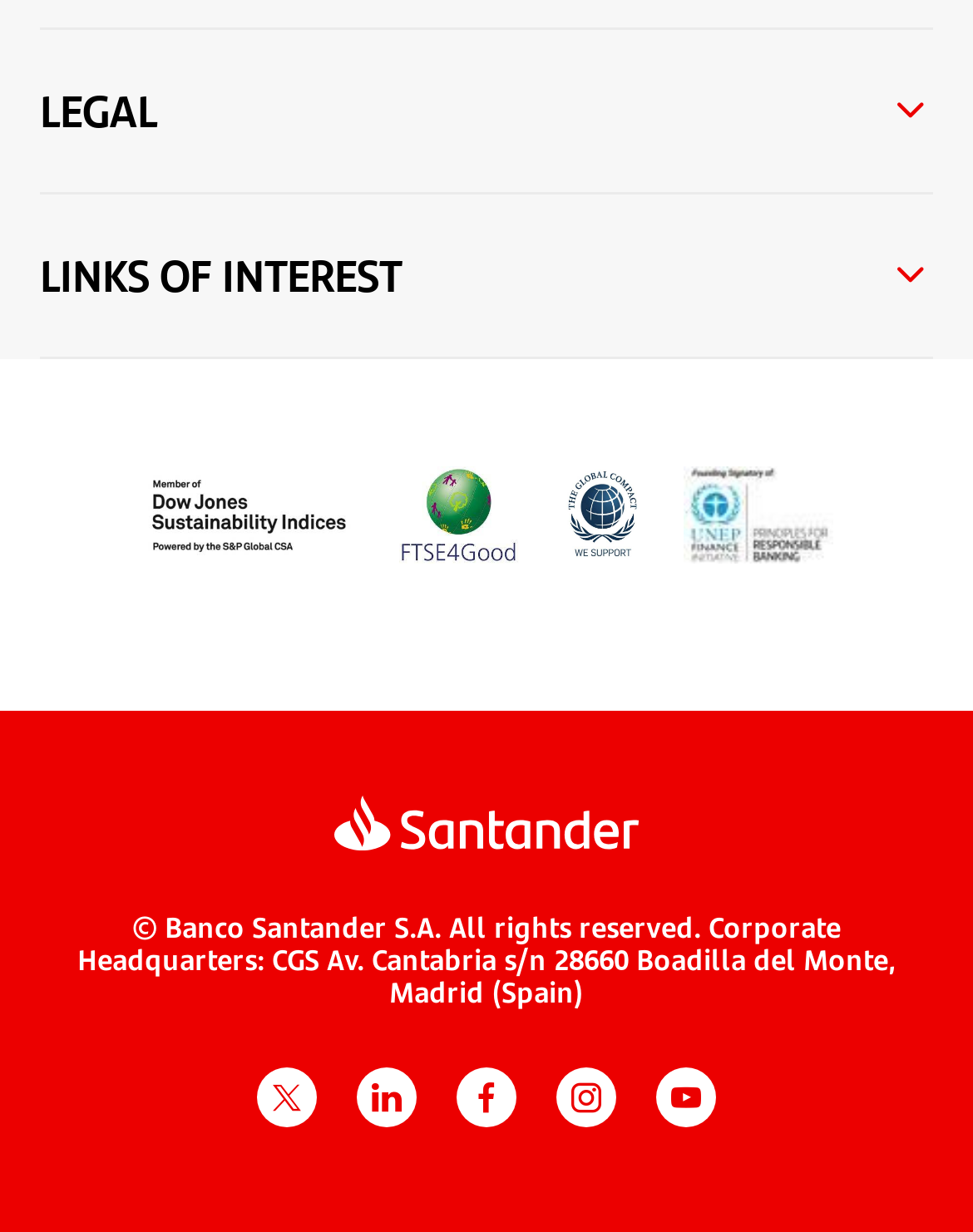Point out the bounding box coordinates of the section to click in order to follow this instruction: "View Contact form".

None